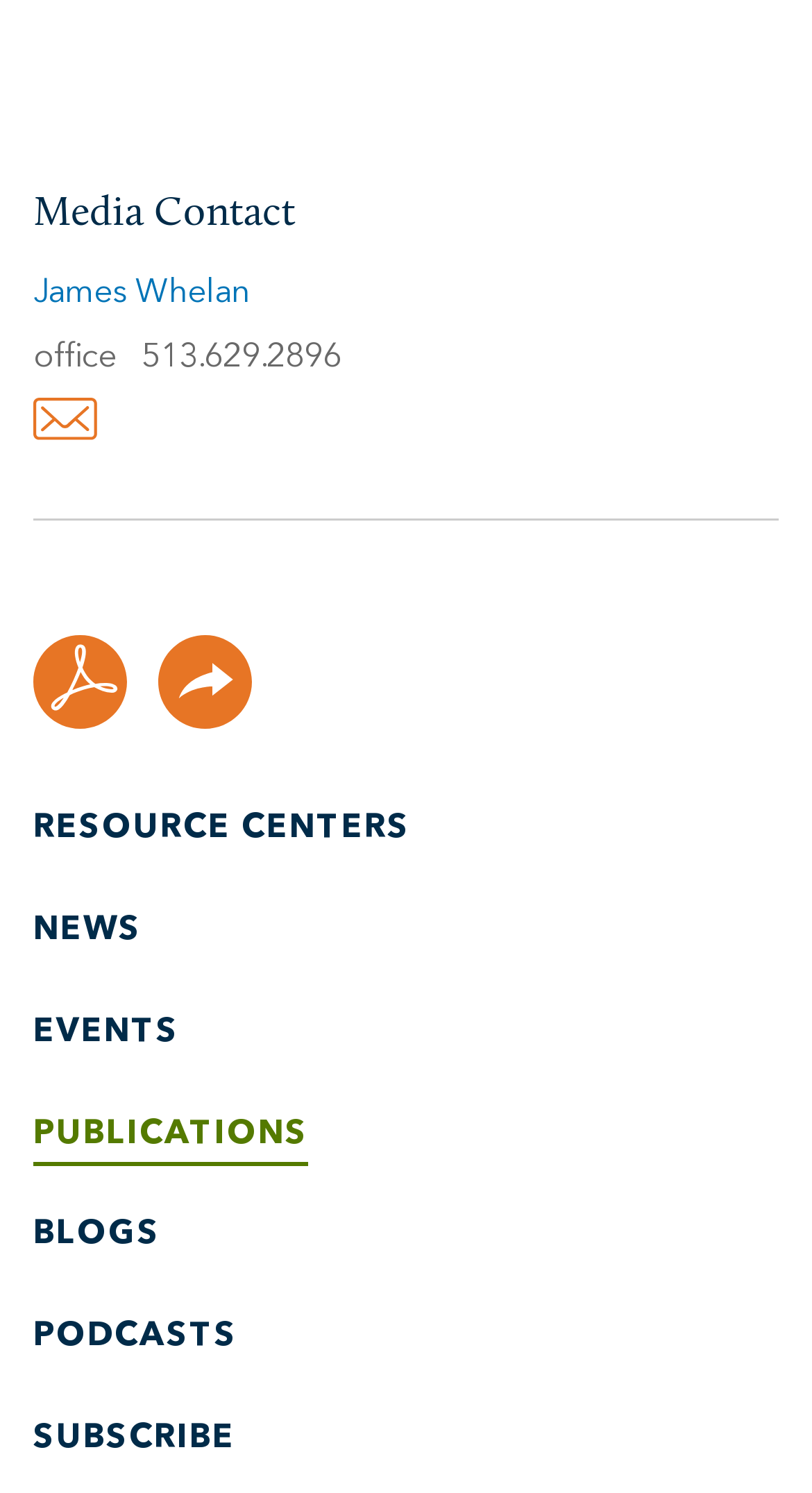Locate the bounding box coordinates of the area to click to fulfill this instruction: "Send an email". The bounding box should be presented as four float numbers between 0 and 1, in the order [left, top, right, bottom].

[0.041, 0.279, 0.121, 0.301]